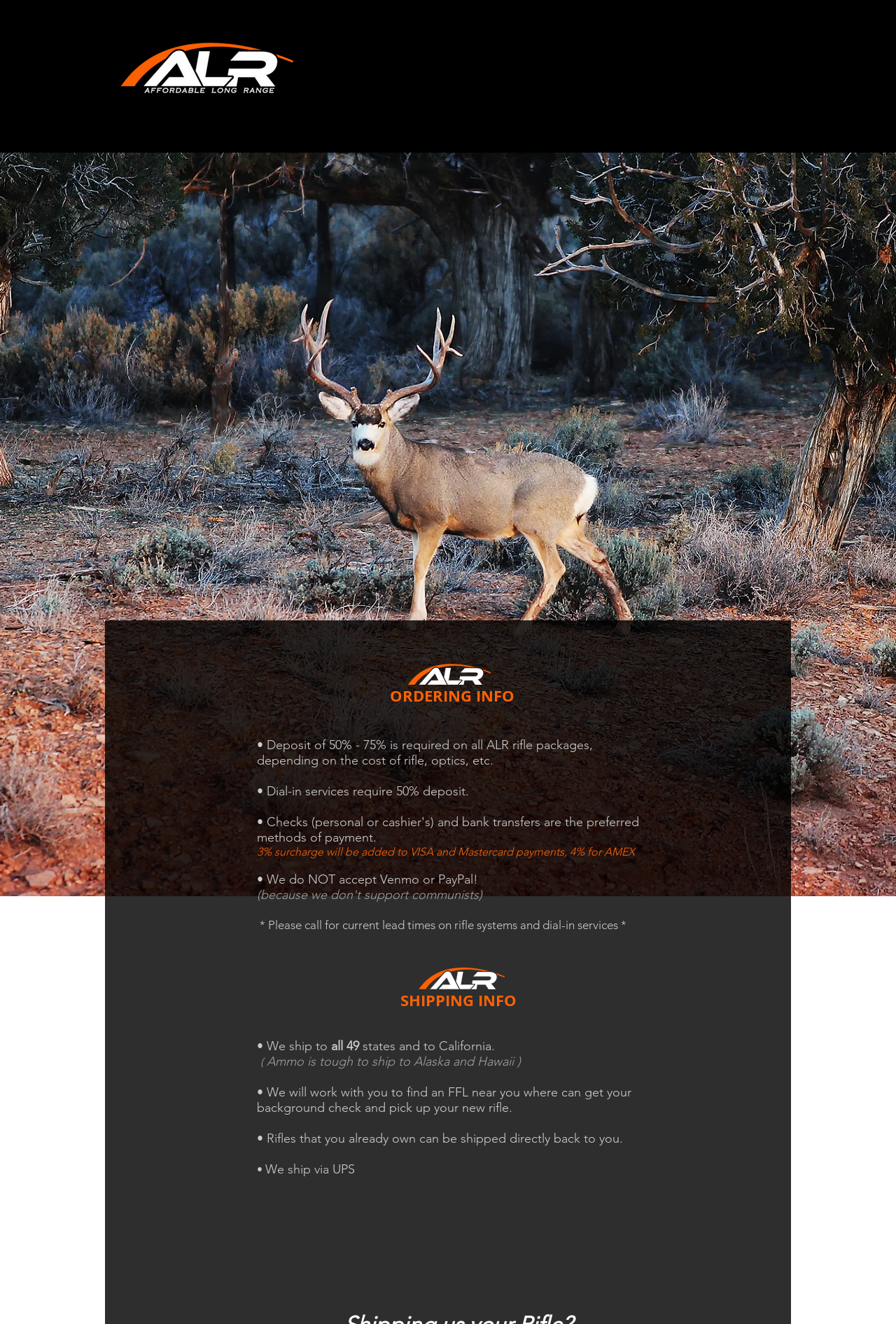Using the provided element description, identify the bounding box coordinates as (top-left x, top-left y, bottom-right x, bottom-right y). Ensure all values are between 0 and 1. Description: CONTACT

[0.74, 0.052, 0.857, 0.07]